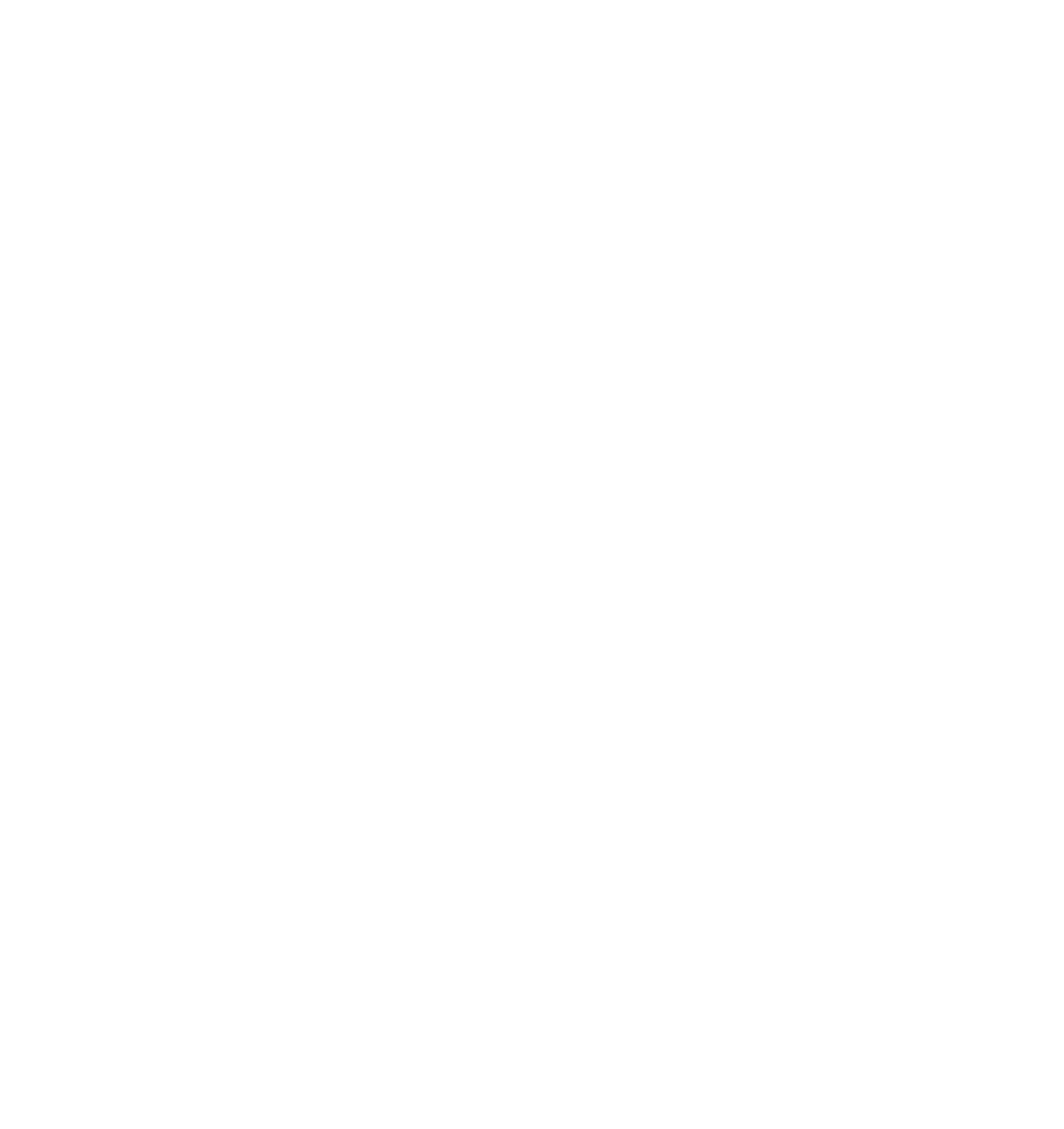What is the current date displayed on the webpage?
Please respond to the question with a detailed and informative answer.

The current date is displayed at the top of the webpage, which is 'Wednesday 12th June 2024'. This can be found by looking at the StaticText element with the bounding box coordinates [0.058, 0.01, 0.222, 0.025].